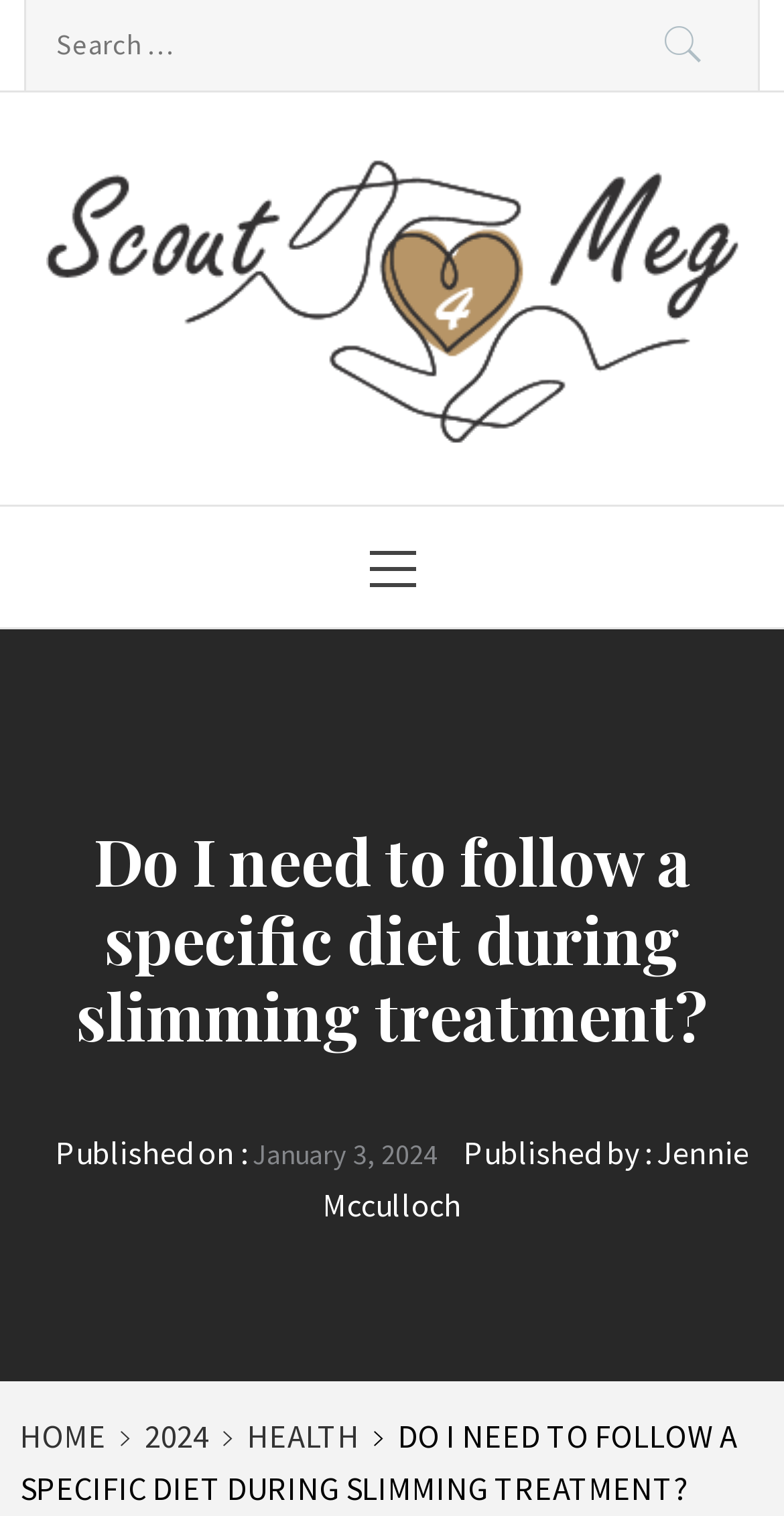Could you locate the bounding box coordinates for the section that should be clicked to accomplish this task: "Search for something".

[0.033, 0.0, 0.967, 0.06]